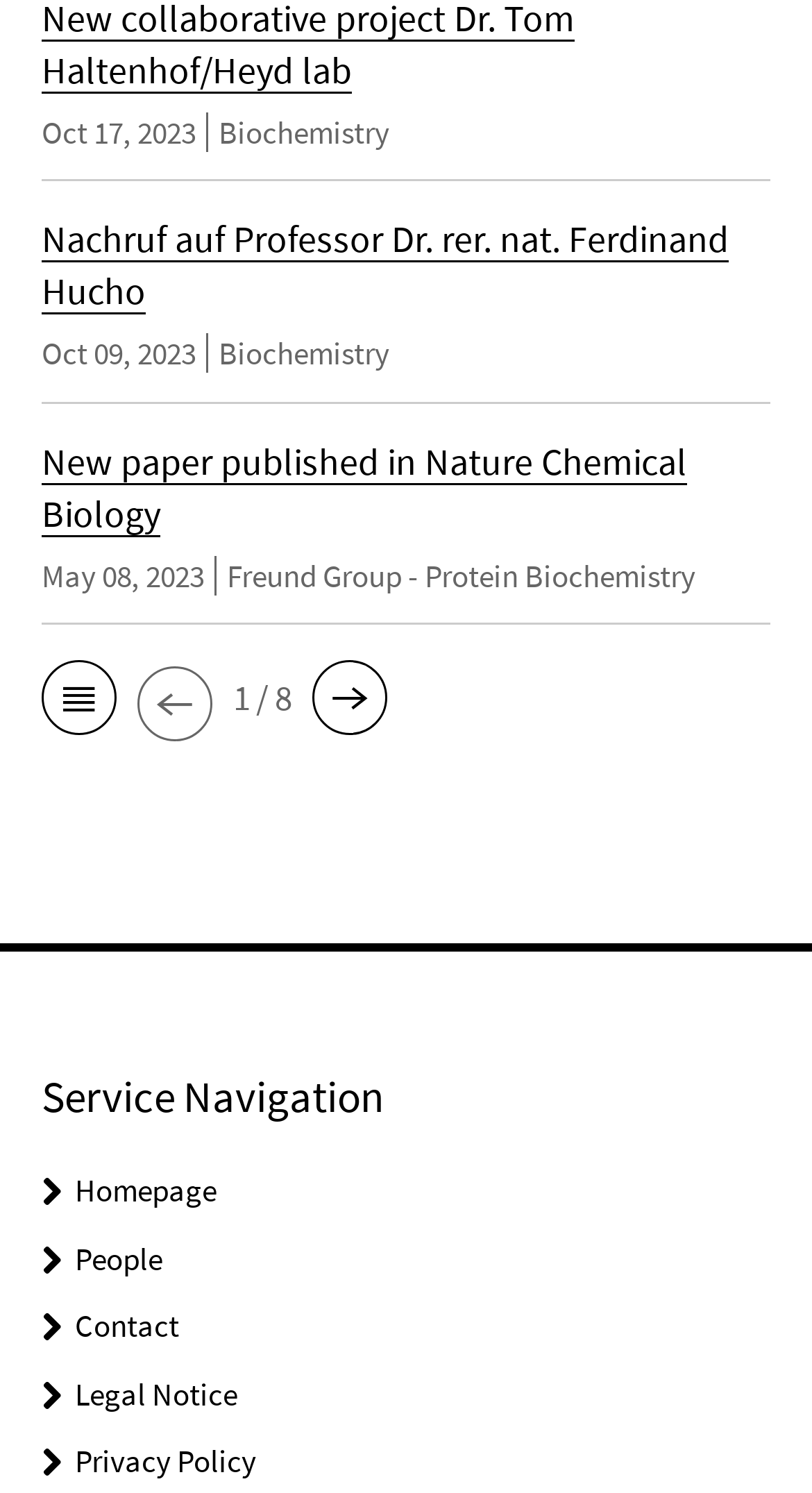From the screenshot, find the bounding box of the UI element matching this description: "Homepage". Supply the bounding box coordinates in the form [left, top, right, bottom], each a float between 0 and 1.

[0.092, 0.784, 0.267, 0.811]